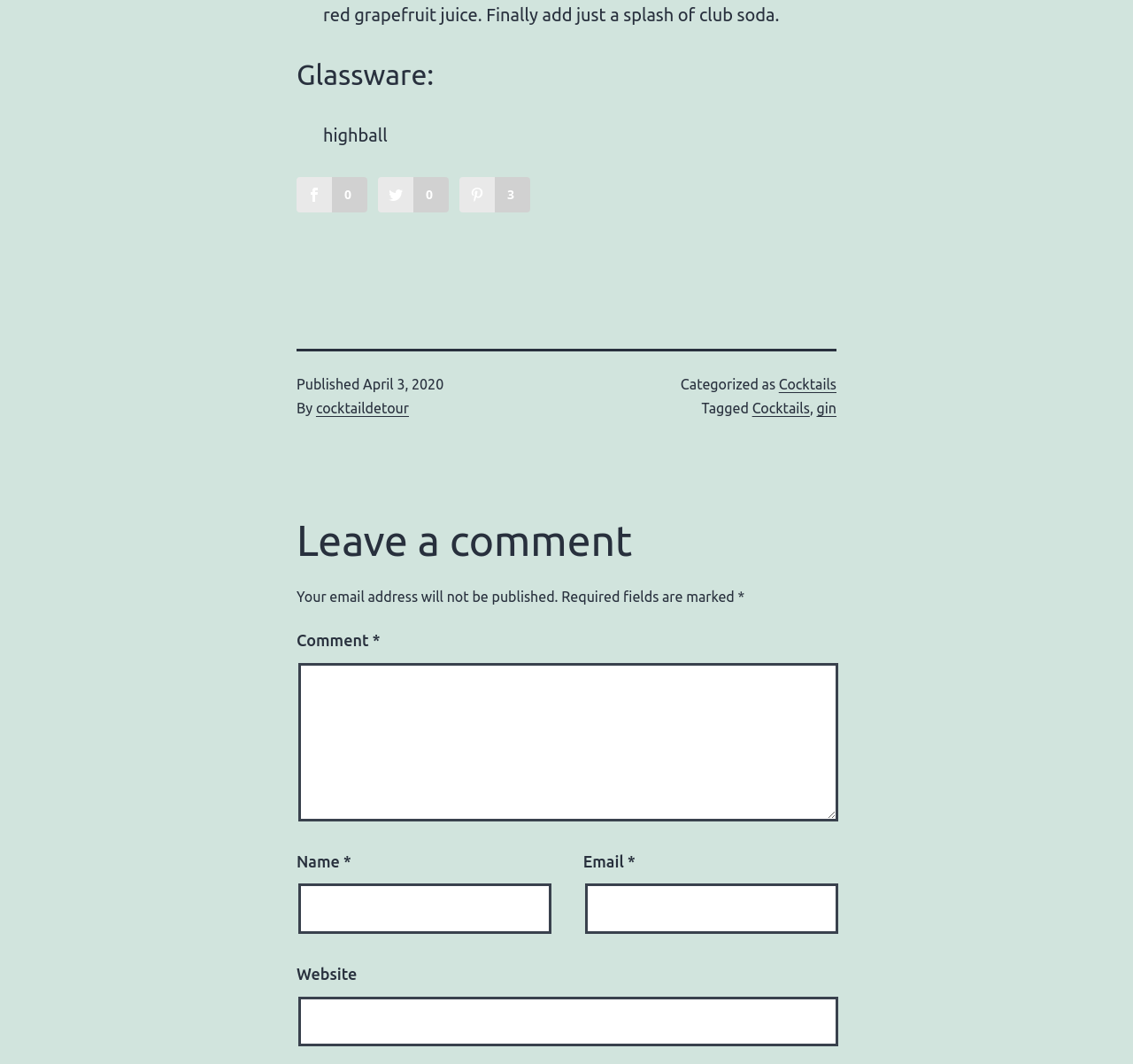Respond to the following question using a concise word or phrase: 
Who is the author of the content?

cocktaildetour